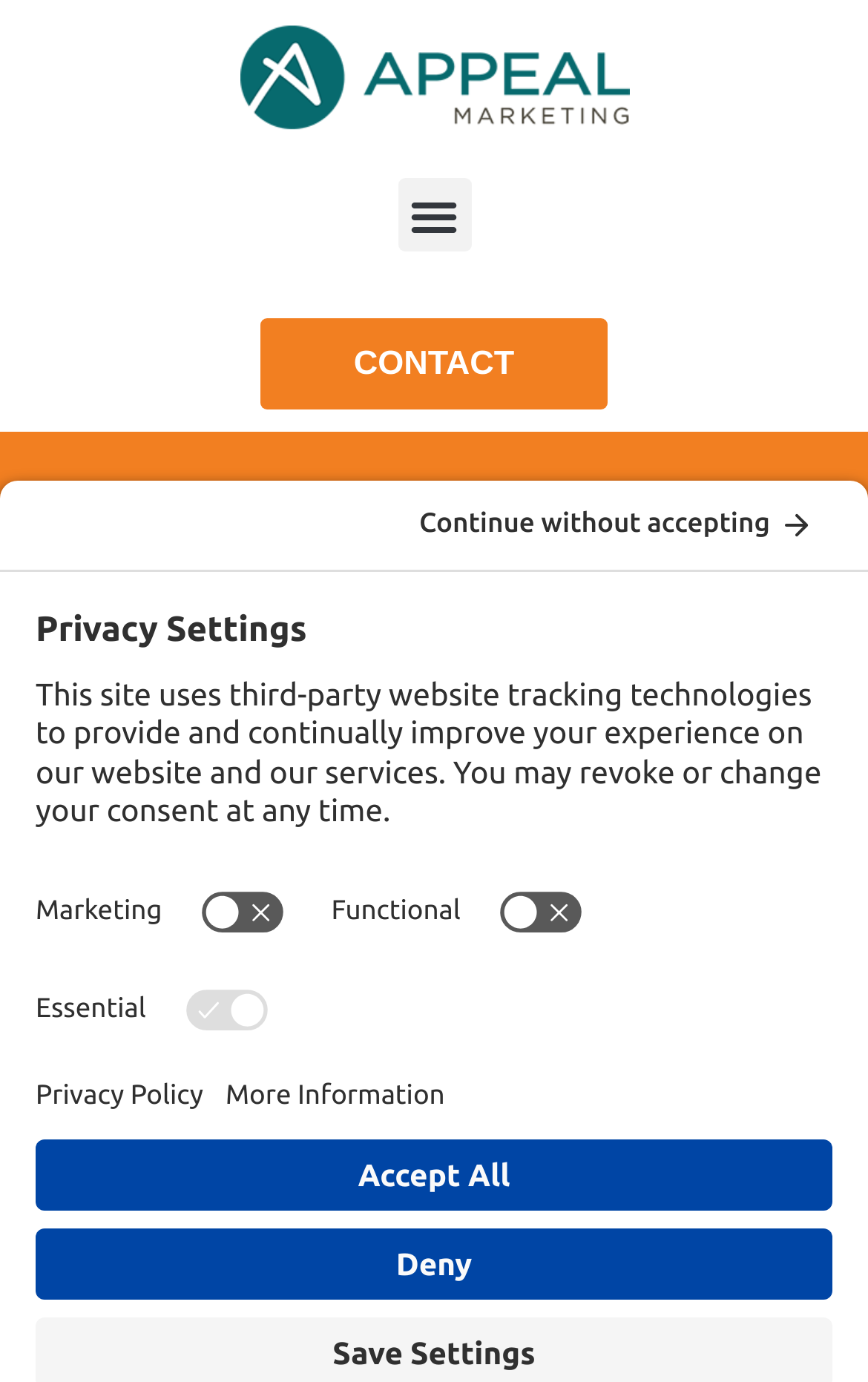What is the logo of the website?
Provide a concise answer using a single word or phrase based on the image.

Appeal Marketing horizontal logo